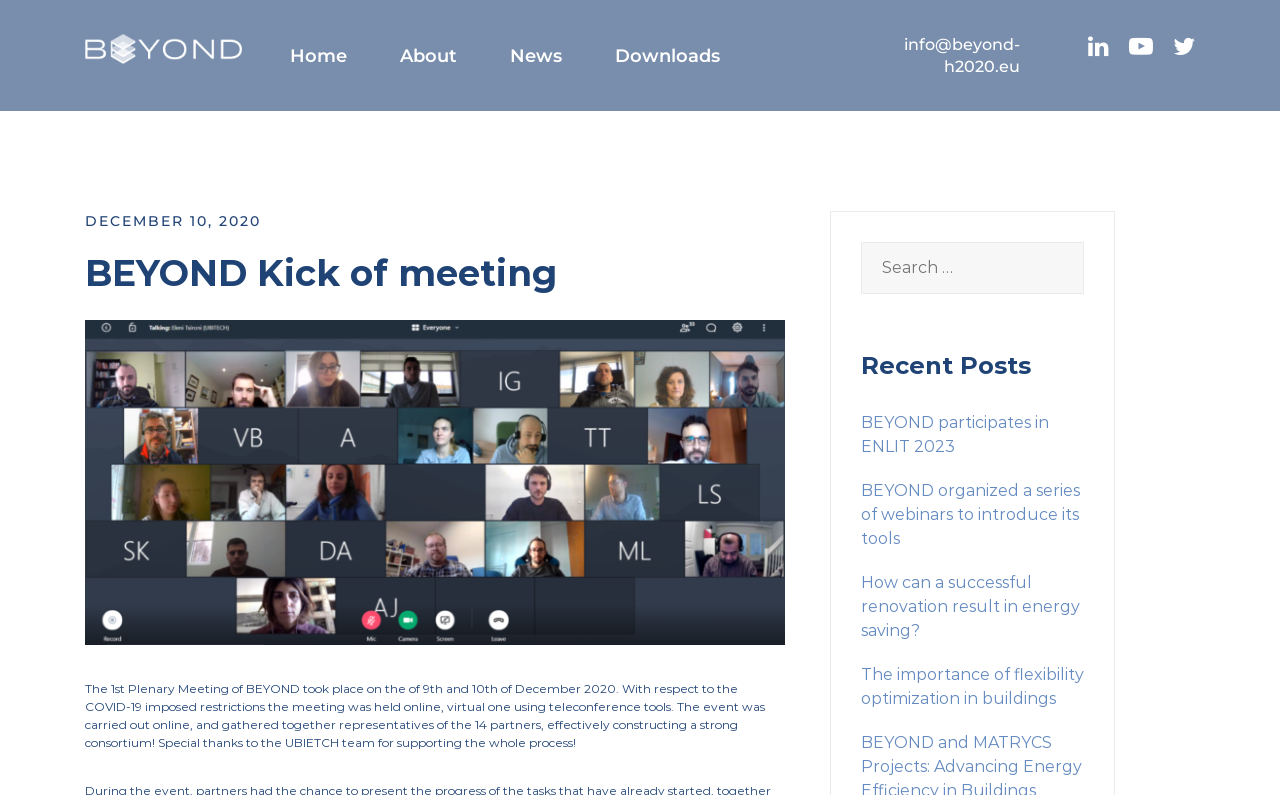Determine the bounding box coordinates for the clickable element to execute this instruction: "View the BEYOND Kick of meeting page". Provide the coordinates as four float numbers between 0 and 1, i.e., [left, top, right, bottom].

[0.066, 0.317, 0.613, 0.371]